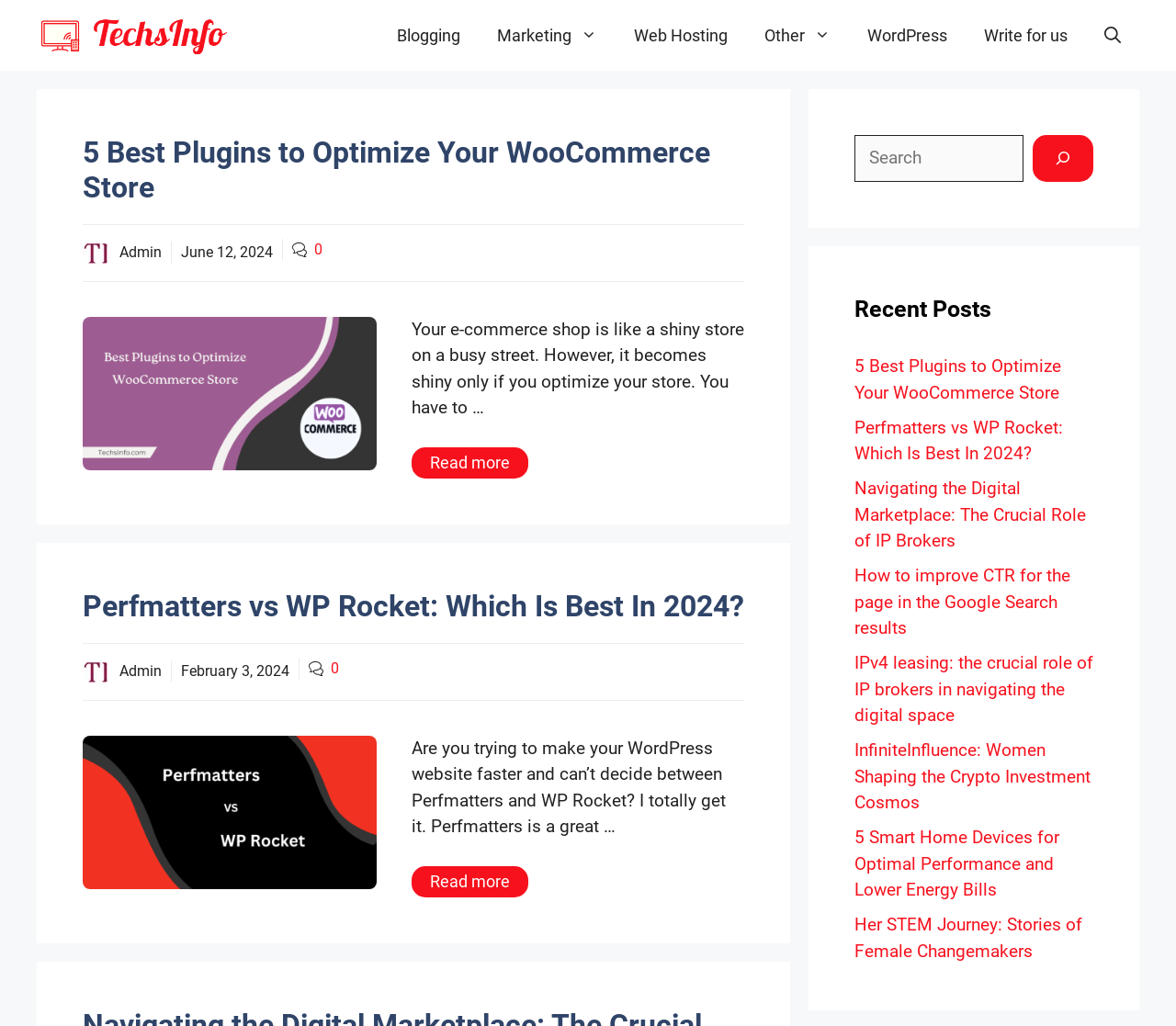Answer the following inquiry with a single word or phrase:
What is the purpose of the search bar?

To search the website